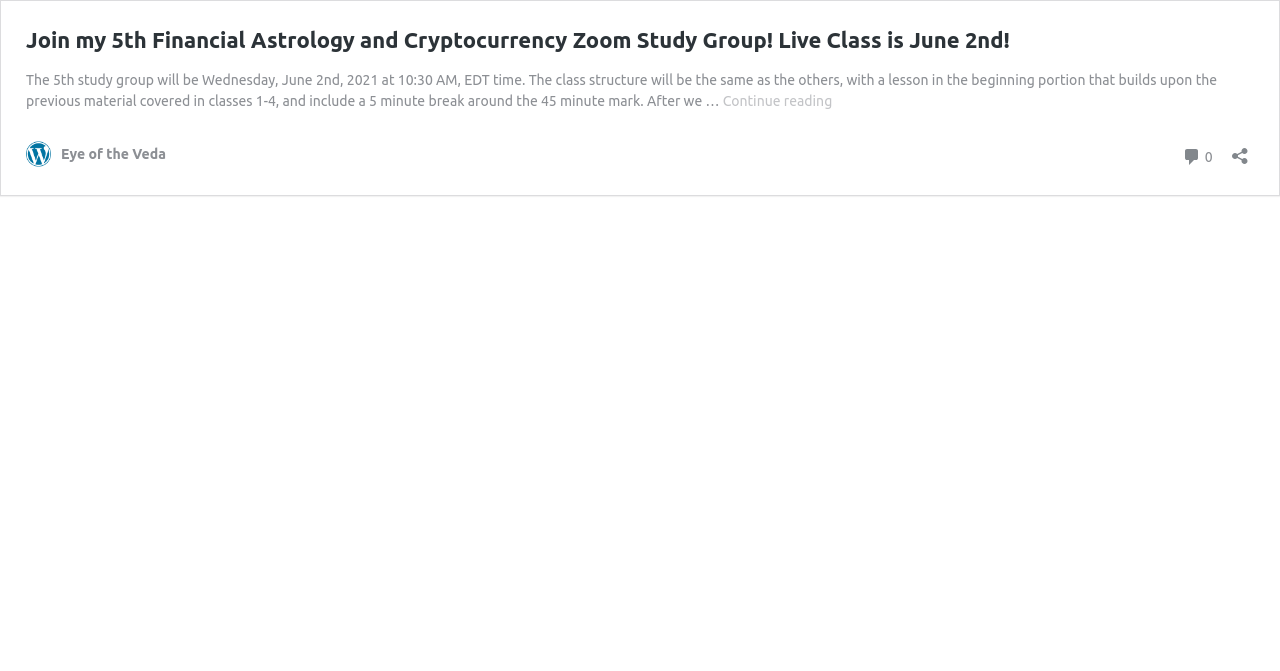What is the name of the website or blog?
Based on the image, answer the question in a detailed manner.

The name of the website or blog can be found in the link element which states 'Eye of the Veda'.